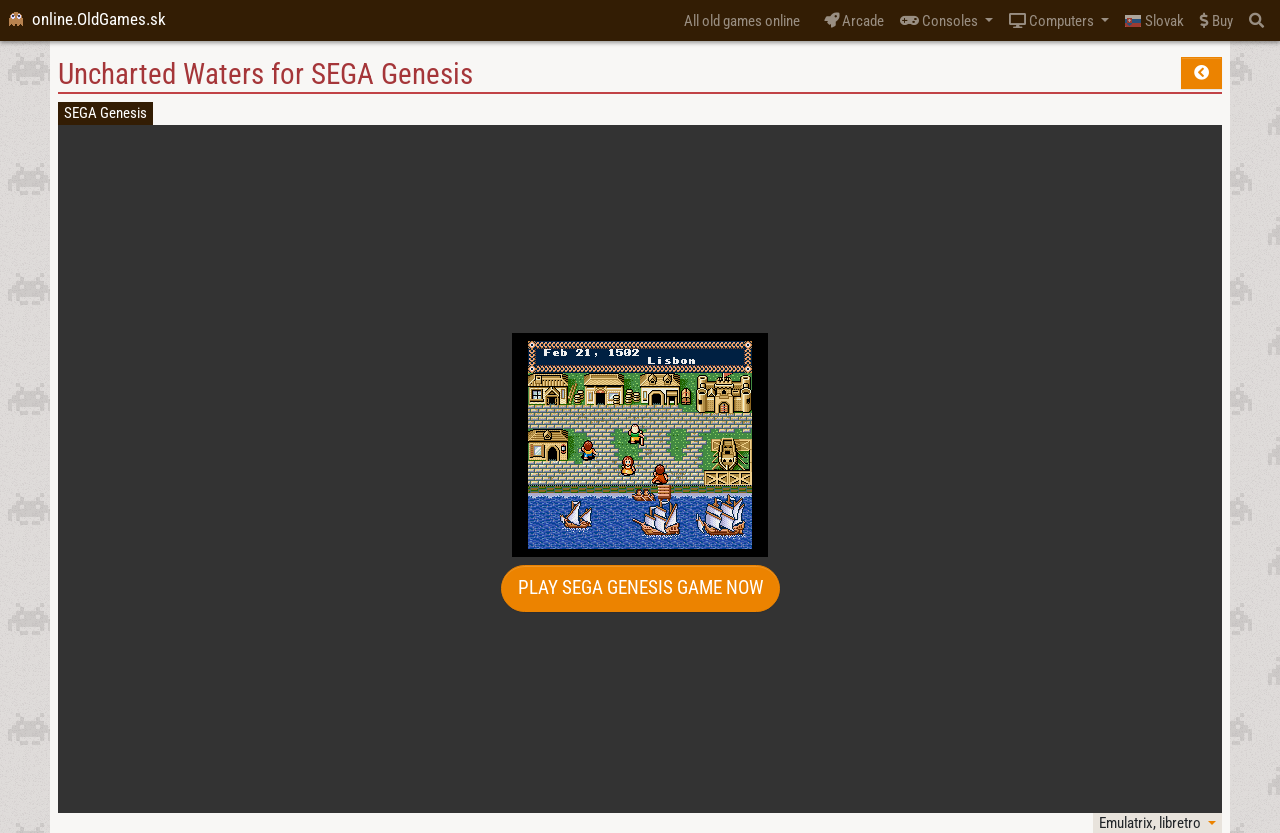Please give a one-word or short phrase response to the following question: 
What type of game is Uncharted Waters?

Strategy game